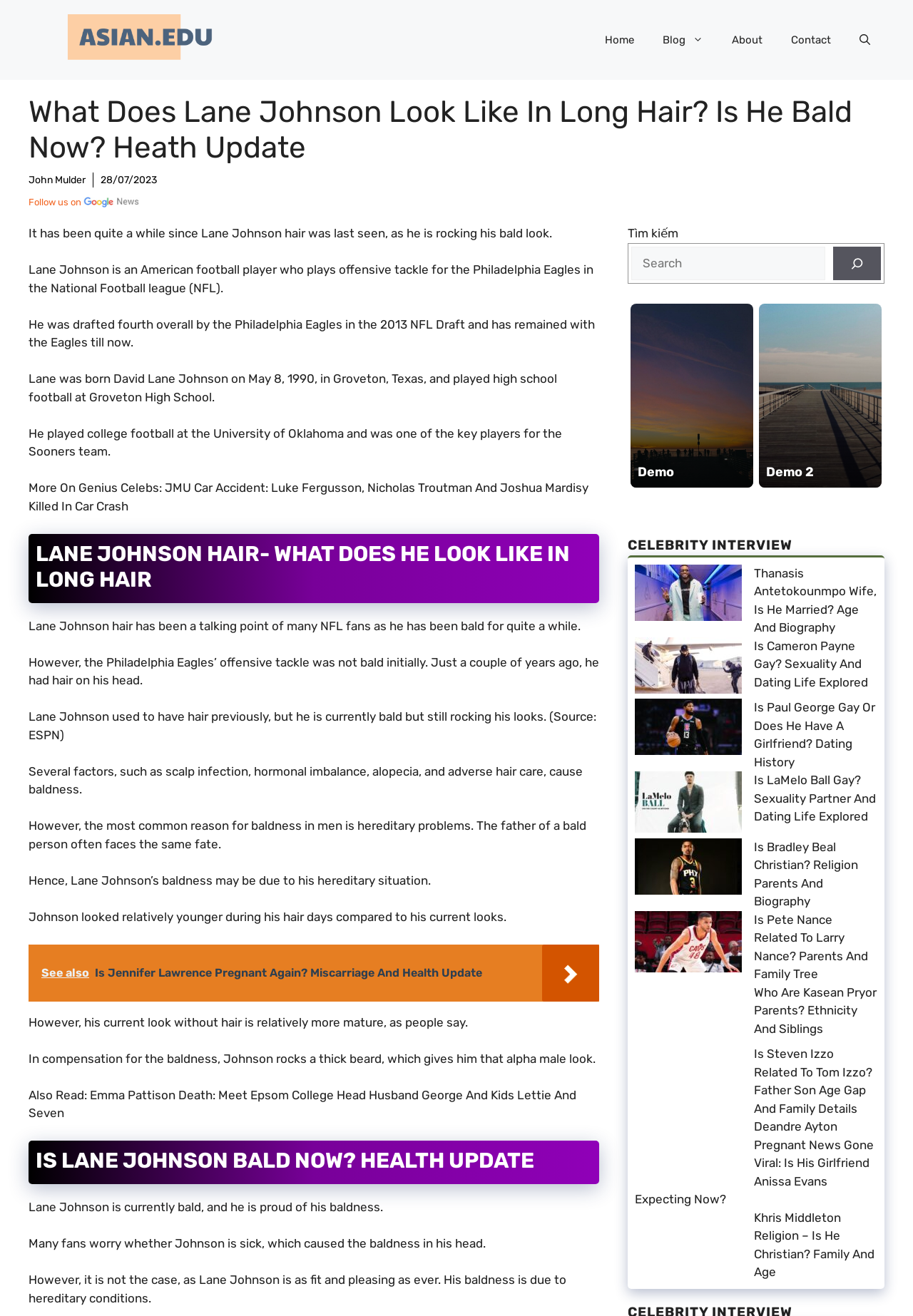Show the bounding box coordinates of the region that should be clicked to follow the instruction: "Read about Lane Johnson's hair."

[0.031, 0.47, 0.636, 0.481]